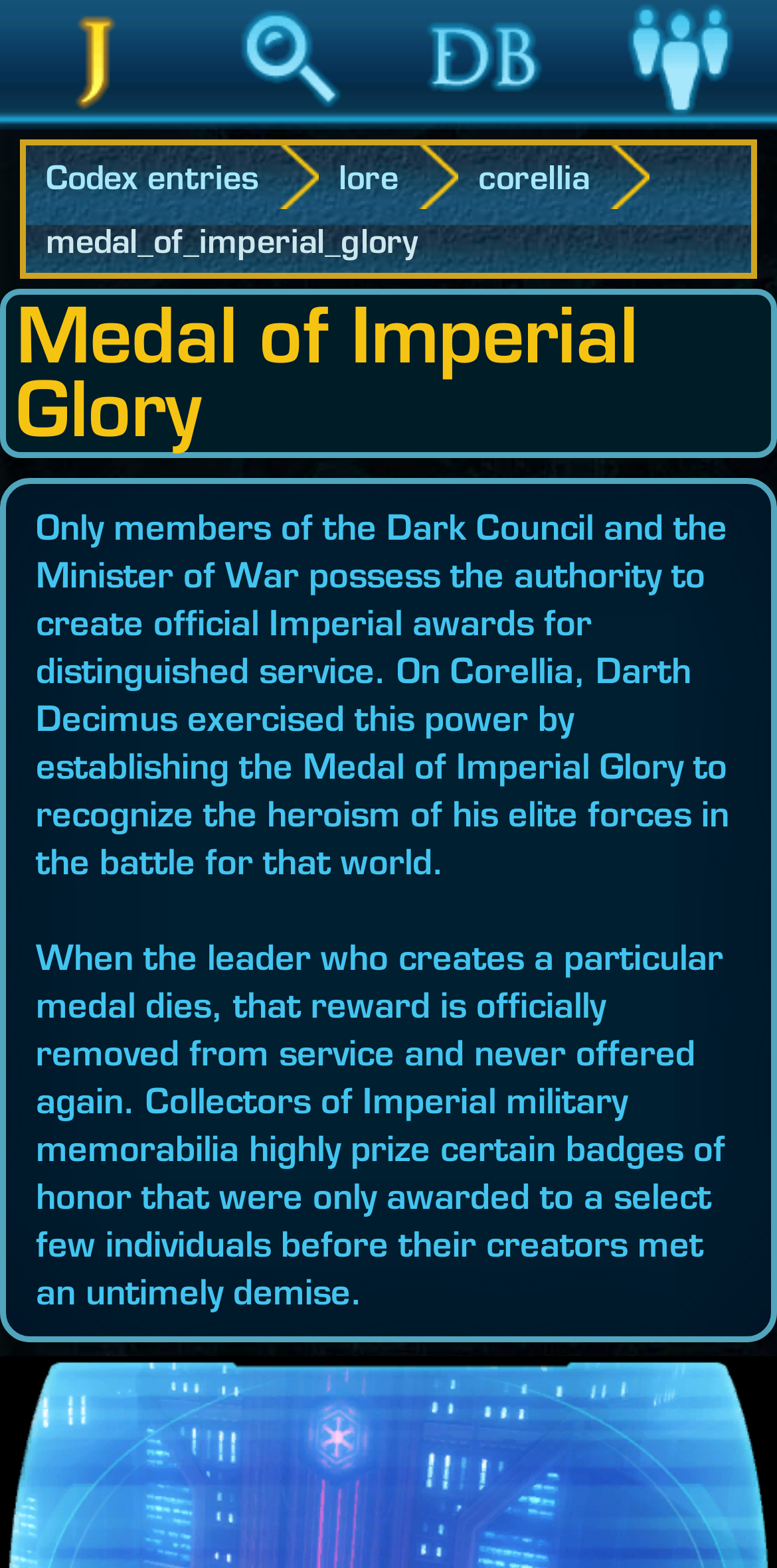Examine the image carefully and respond to the question with a detailed answer: 
What happens to a medal when its creator dies?

The information about what happens to a medal when its creator dies can be found in the static text element which describes the medal. The text states 'When the leader who creates a particular medal dies, that reward is officially removed from service and never offered again'.